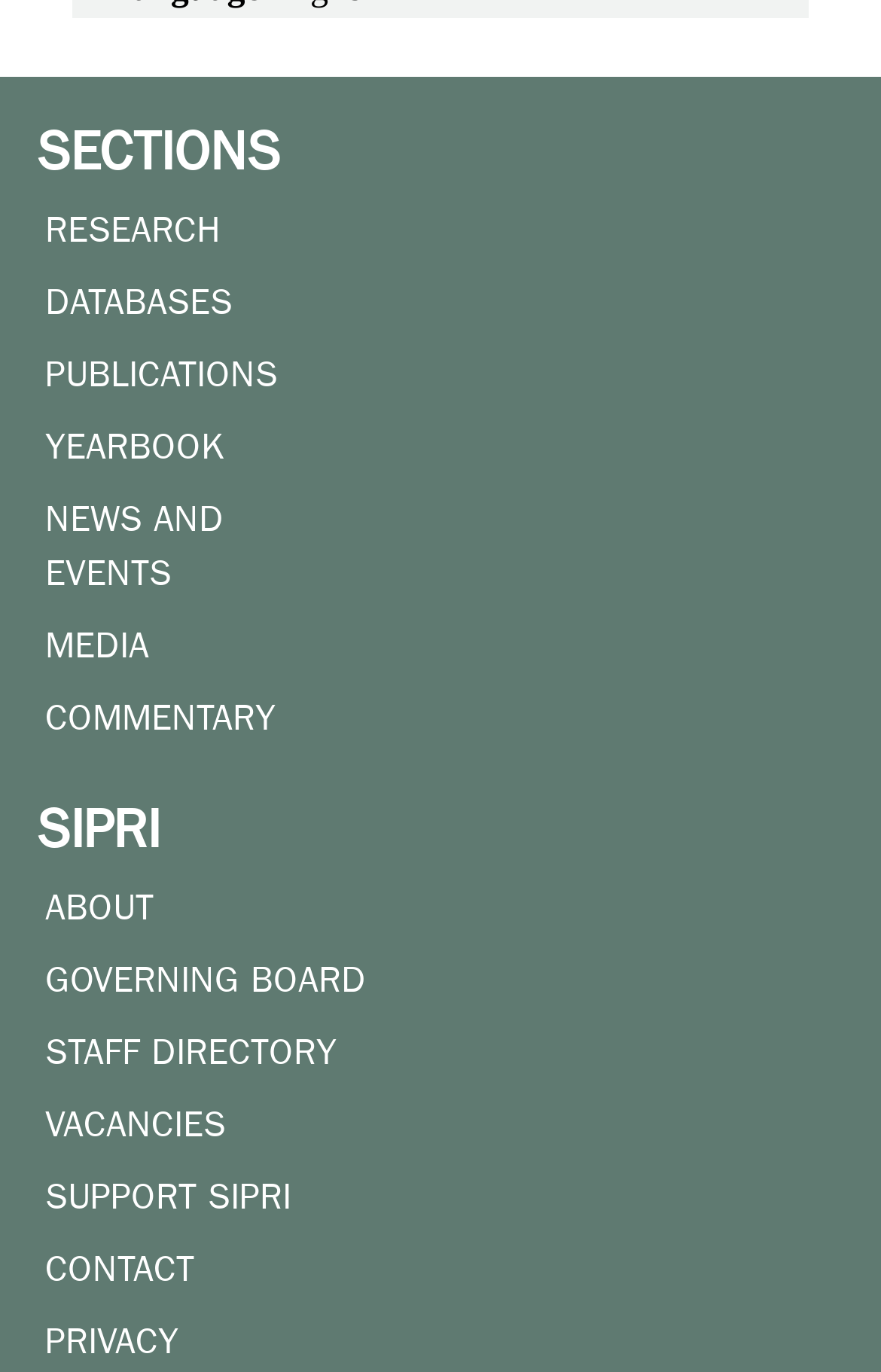Please mark the bounding box coordinates of the area that should be clicked to carry out the instruction: "view January 2009".

None